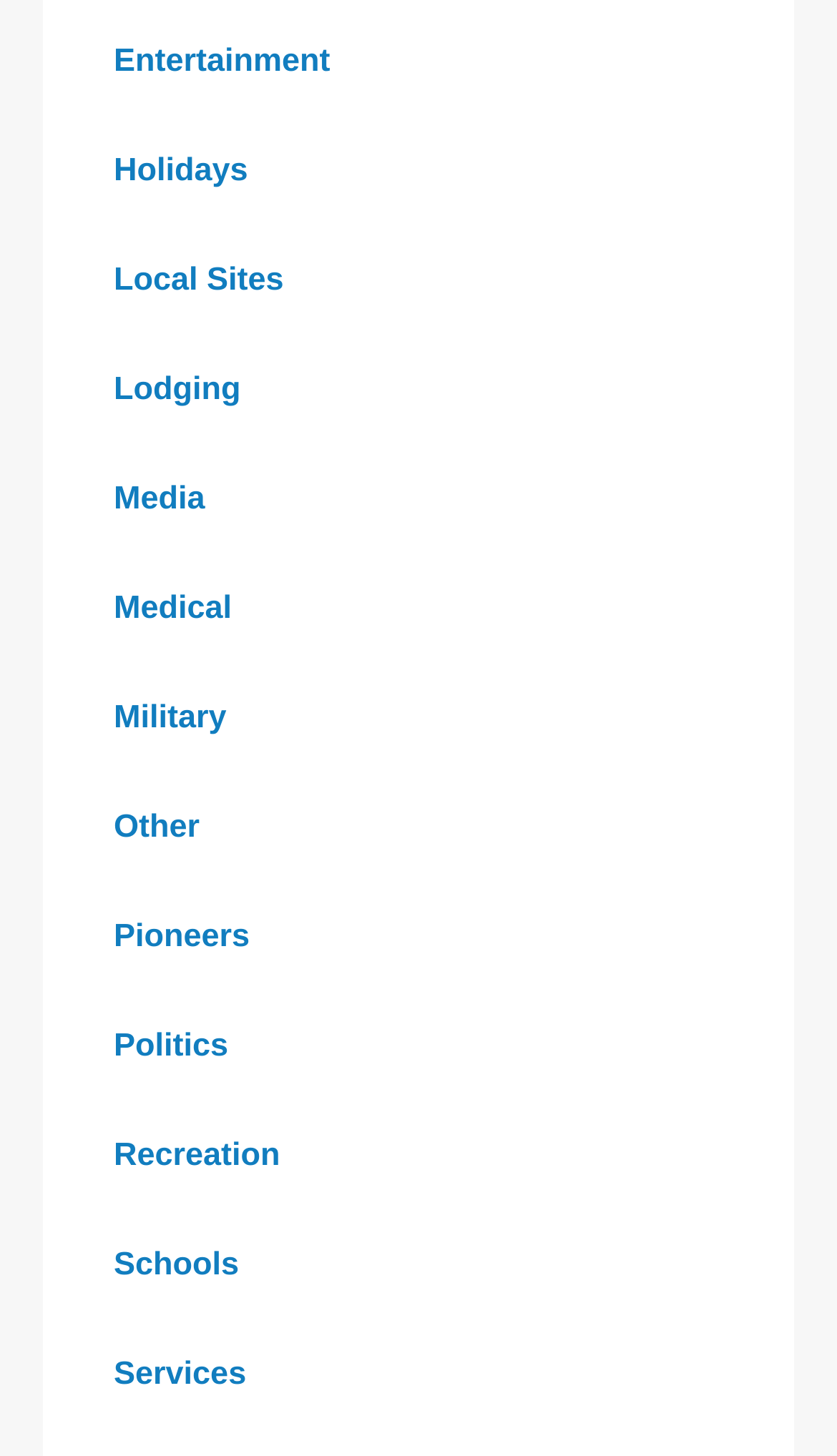Identify the bounding box coordinates of the area you need to click to perform the following instruction: "Discover Services".

[0.09, 0.907, 0.34, 0.982]